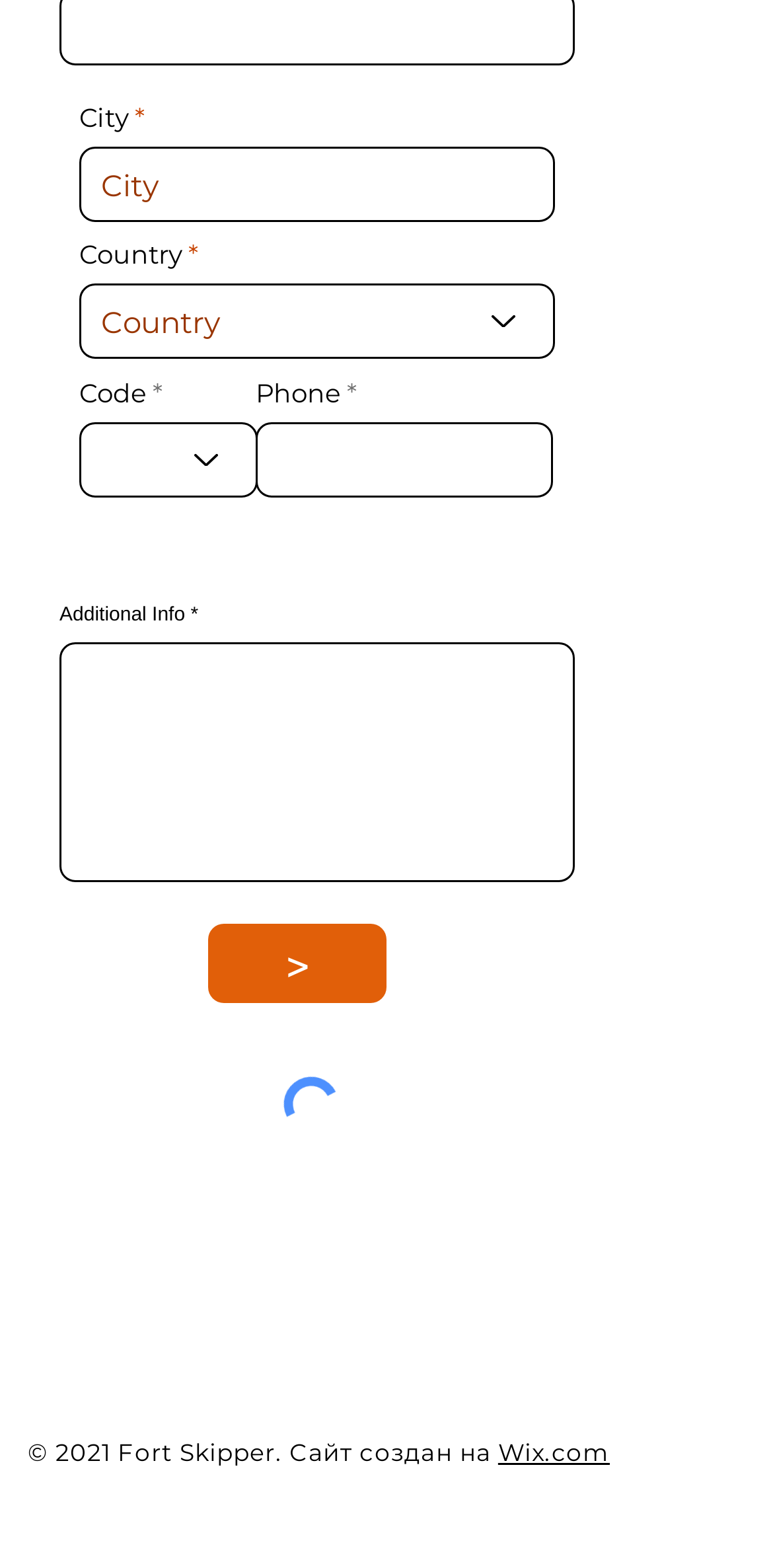Specify the bounding box coordinates (top-left x, top-left y, bottom-right x, bottom-right y) of the UI element in the screenshot that matches this description: aria-label="Instagram"

[0.677, 0.836, 0.762, 0.877]